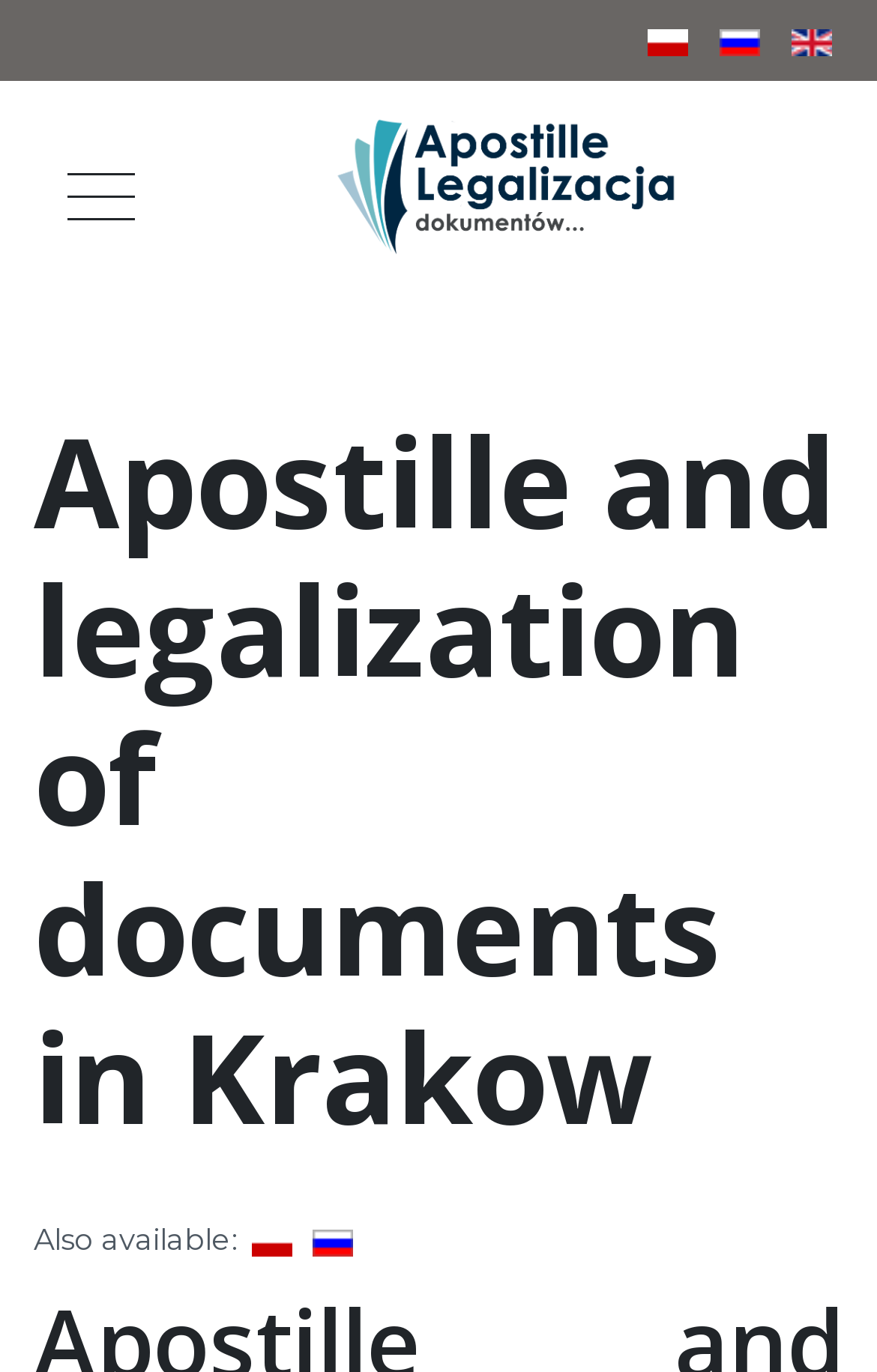Is the webpage related to a specific location?
Please use the image to deliver a detailed and complete answer.

I analyzed the content of the webpage and found that it is related to a specific location, which is Krakow, as indicated in the heading 'Apostille and legalization of documents in Krakow'.